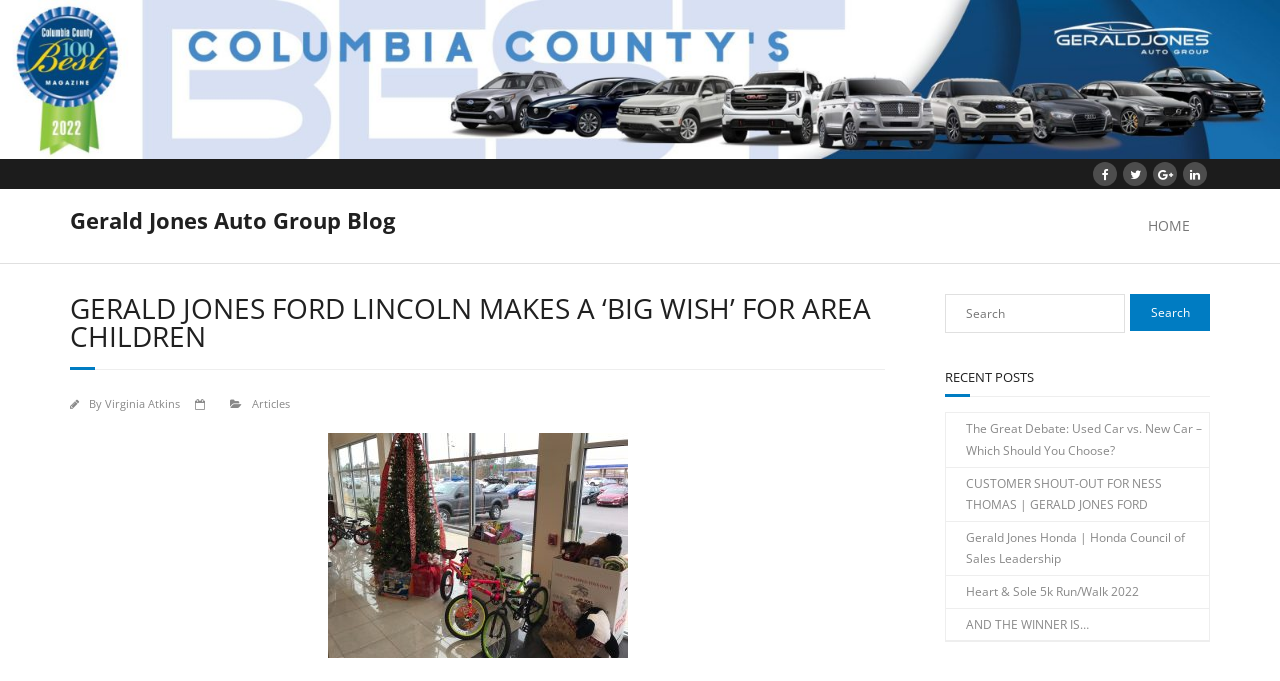Identify the bounding box coordinates for the UI element described as: "name="s" placeholder="Search"".

[0.738, 0.432, 0.879, 0.489]